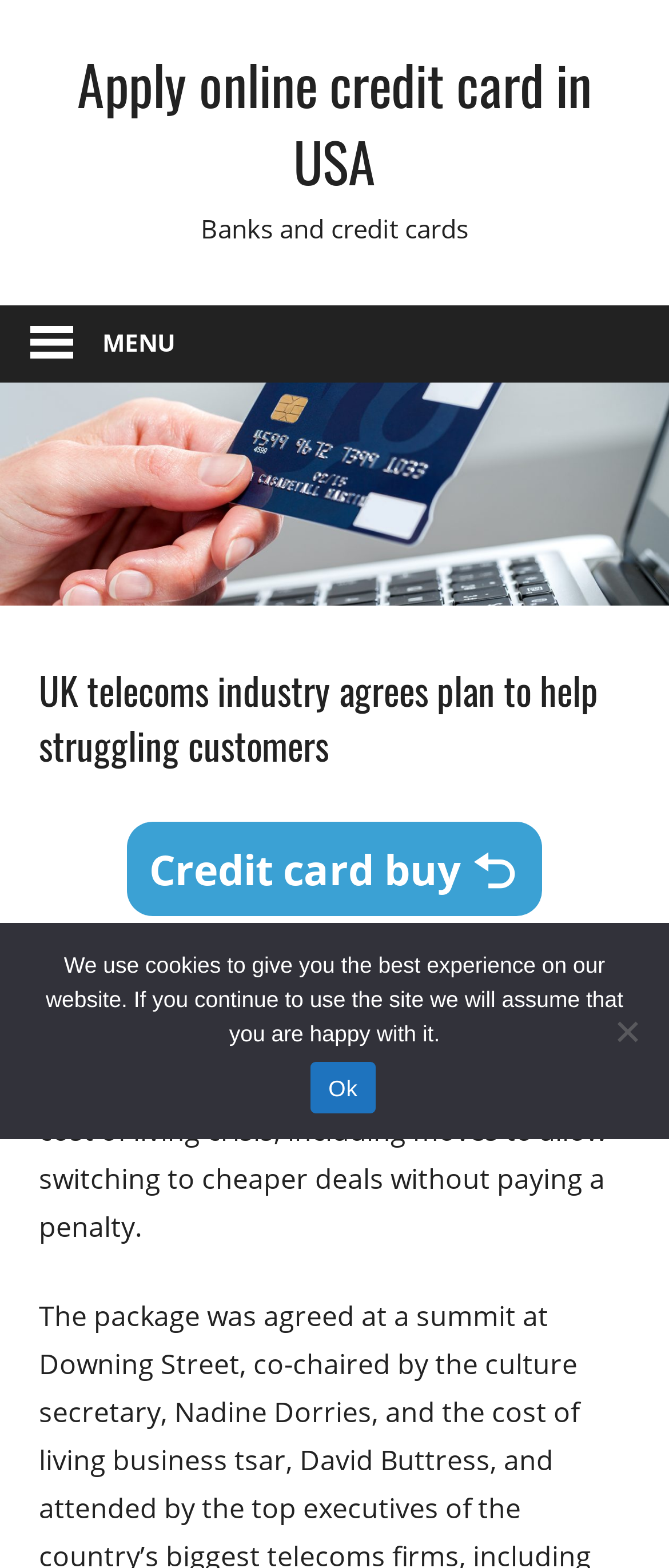Create a detailed narrative of the webpage’s visual and textual elements.

The webpage appears to be a news article or blog post discussing the UK telecoms industry's plan to help customers struggling to pay bills amid the cost of living crisis. 

At the top of the page, there is a link to "Apply online credit card in USA" on the right side, and a button labeled "MENU" on the left side. Below the "MENU" button, there is another link to "Apply online credit card in USA" that spans the entire width of the page. 

Underneath, there is an image with a link to "Information" on the left side and a header that reads "UK telecoms industry agrees plan to help struggling customers". 

To the right of the header, there is a link to "Credit card buy". Below the image, there is a paragraph of text that summarizes the article, stating that the UK's biggest mobile and broadband companies have agreed to help customers struggling to pay bills by allowing them to switch to cheaper deals without penalty.

At the bottom of the page, there is a dialog box for a "Cookie Notice" that informs users that the website uses cookies to provide the best experience. The dialog box has a link to "Ok" to accept the cookies, and a generic element labeled "Нет" (which means "No" in Russian) on the right side.